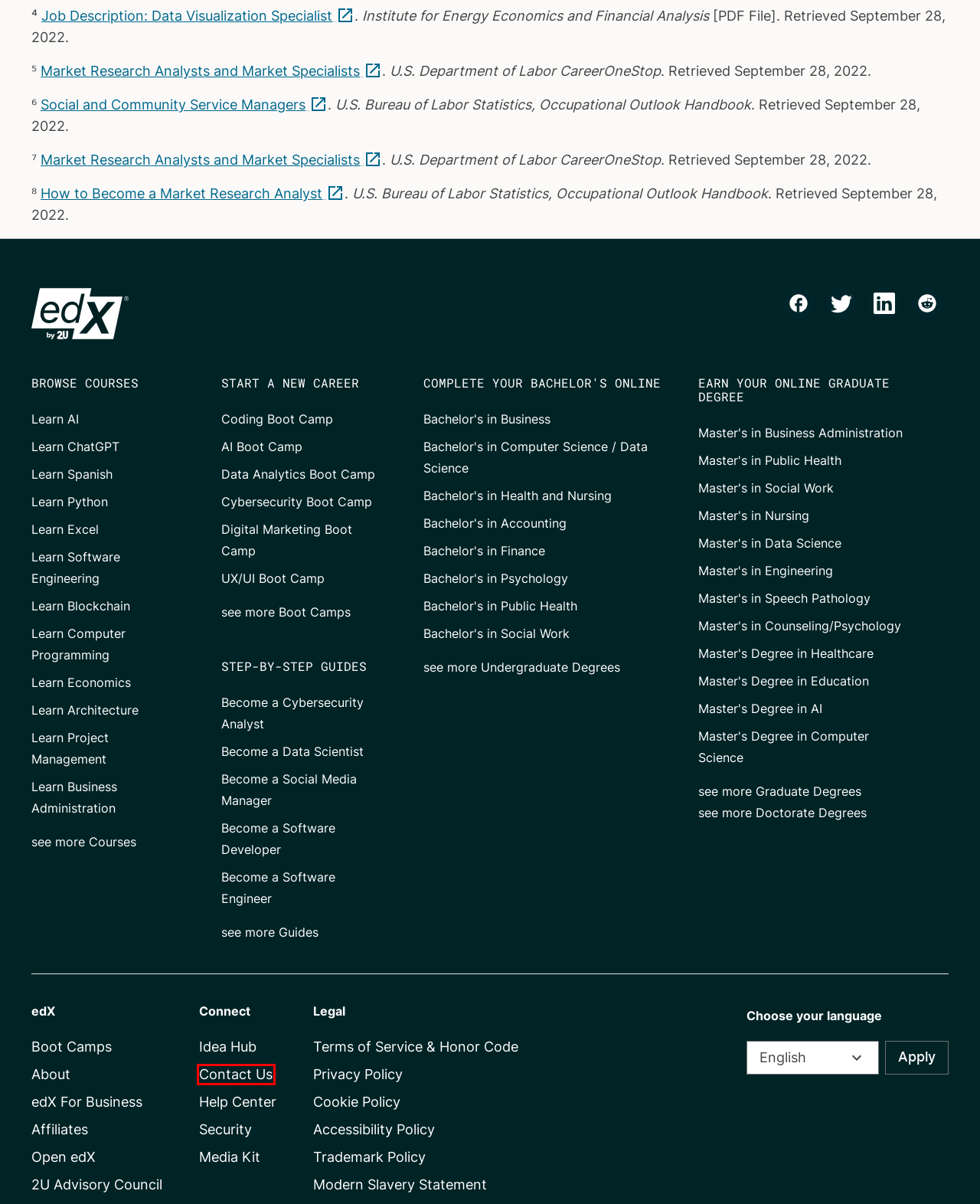Examine the screenshot of a webpage with a red bounding box around a specific UI element. Identify which webpage description best matches the new webpage that appears after clicking the element in the red bounding box. Here are the candidates:
A. edX’s Cookie Policy | edX
B. Contact edX Support
C. The 10 Best Modern Data Visualization Examples | Qlik
D. ‎edX: Courses by Harvard & MIT on the App Store
E. News & Announcements | edX
F. Enterprise Home | edX
G. Build new skills. Advance your career. | edX
H. 2U | Advisory Council | edX

B